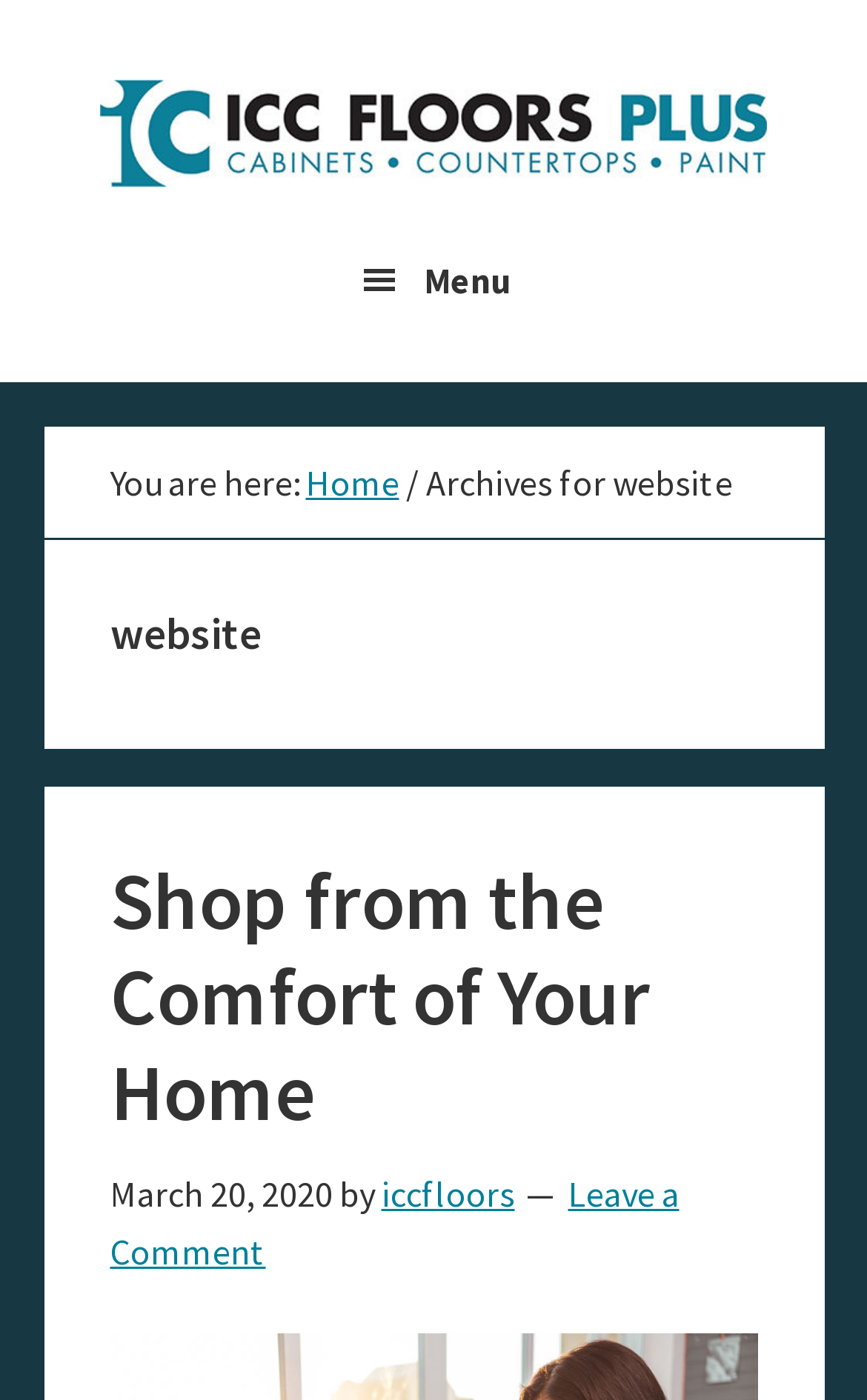Reply to the question below using a single word or brief phrase:
What is the name of the blog?

ICC Floors Plus Blog